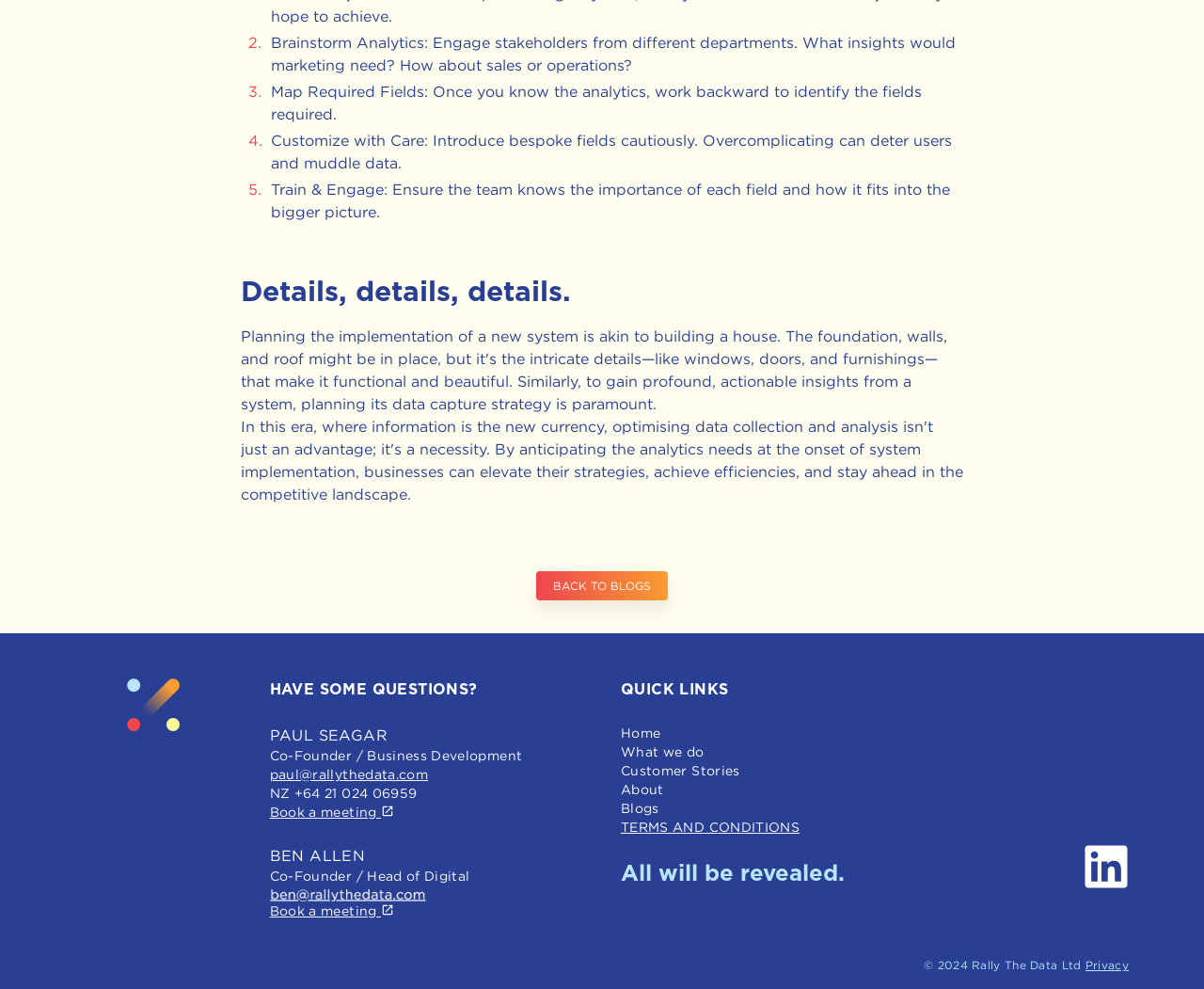What is the name of the company?
Examine the image and give a concise answer in one word or a short phrase.

Rally The Data